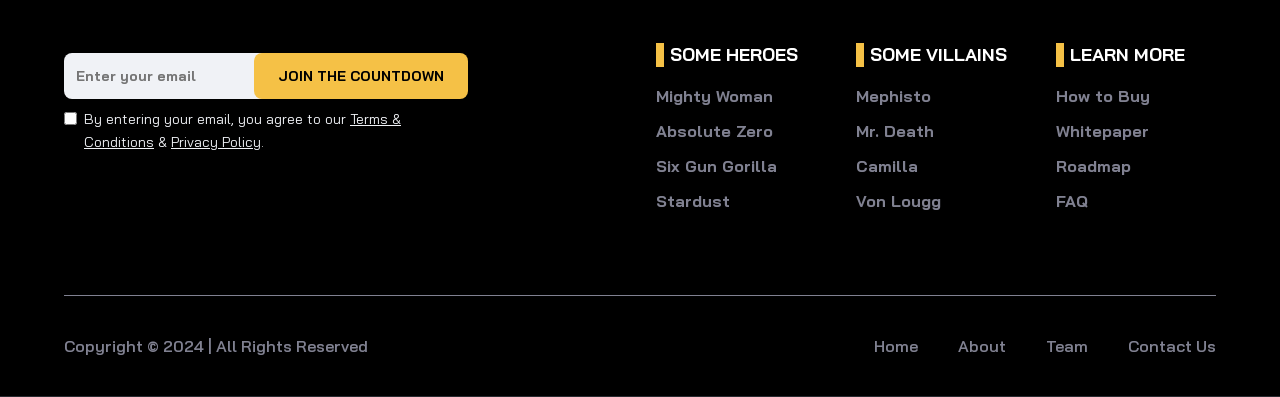Determine the bounding box coordinates of the region I should click to achieve the following instruction: "Learn more about Mighty Woman". Ensure the bounding box coordinates are four float numbers between 0 and 1, i.e., [left, top, right, bottom].

[0.512, 0.218, 0.604, 0.268]